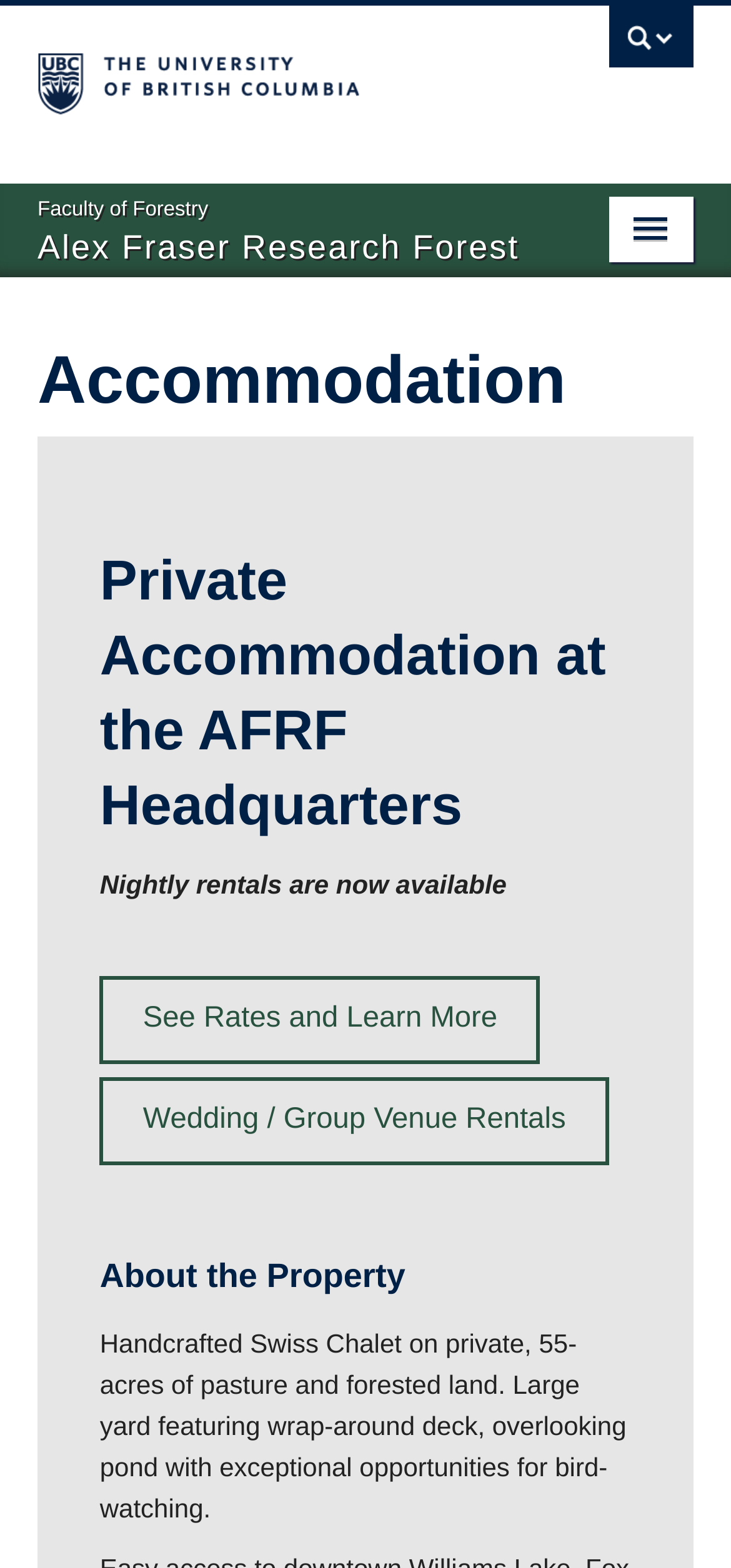Please identify the coordinates of the bounding box that should be clicked to fulfill this instruction: "click UBC Search".

[0.833, 0.004, 0.949, 0.056]